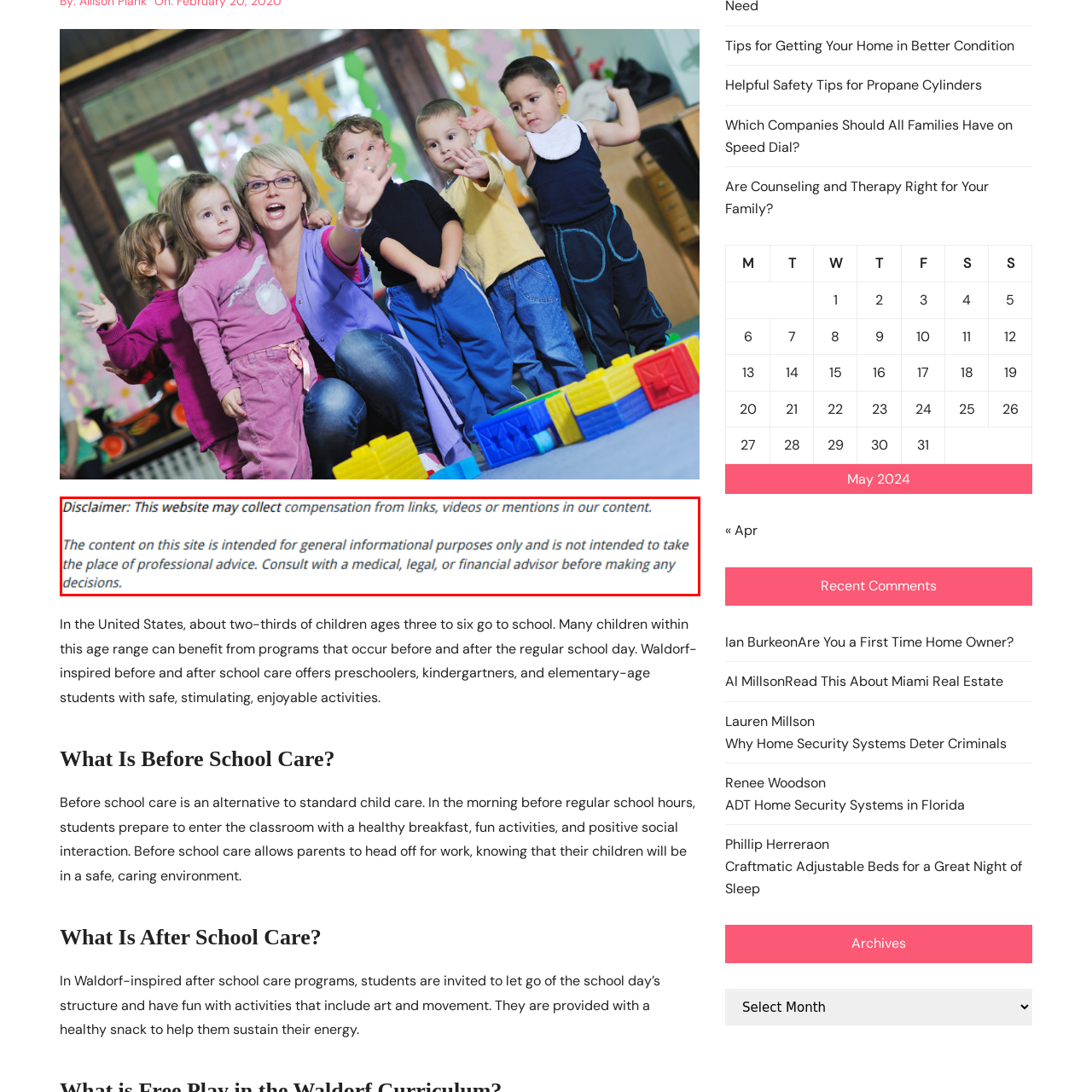Provide a comprehensive description of the image highlighted by the red bounding box.

The image showcases essential insights regarding "The Benefits of Waldorf-Inspired Before and After School Care Programs." As children aged three to six in the United States transition into the school year, many can greatly benefit from structured care that facilitates both learning and play outside regular school hours. The Waldorf approach emphasizes safety, creativity, and social interaction, with a focus on enjoyment through arts and movement in after-school settings. This comprehensive care not only supports children's emotional and social development but also provides peace of mind for parents, ensuring their children engage in enriching activities.